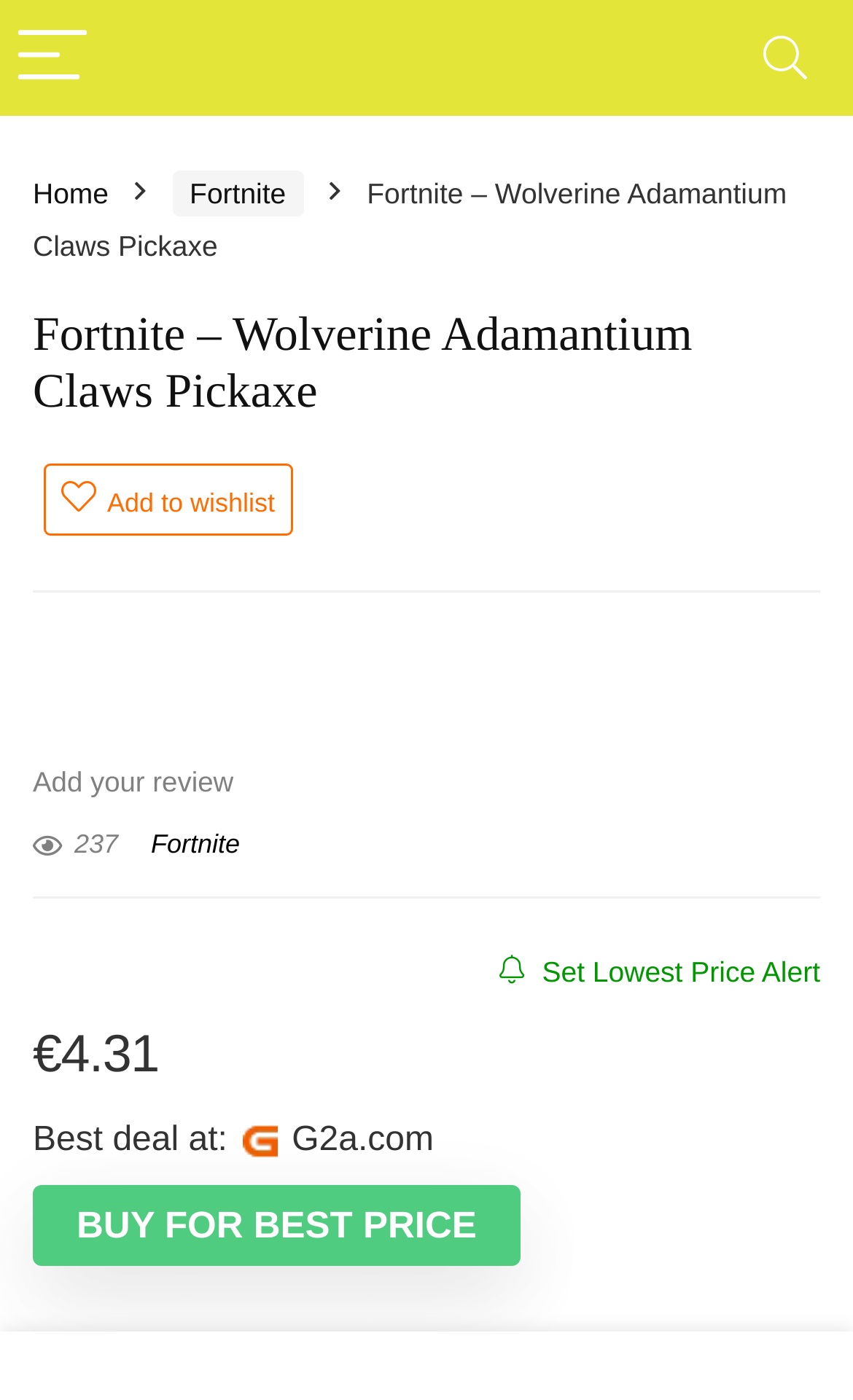Give the bounding box coordinates for the element described as: "Privacy Tools".

None